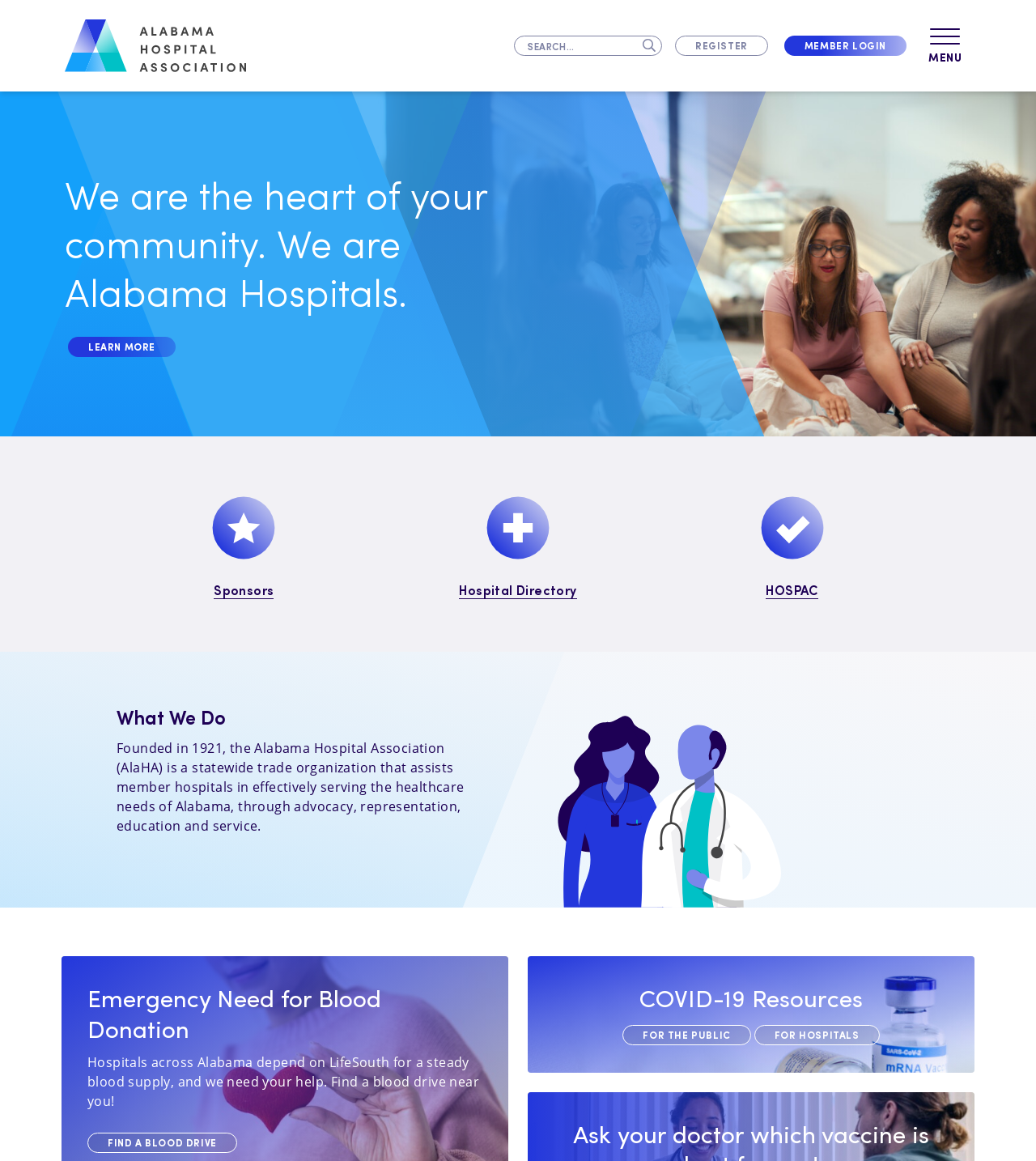How can one find a blood drive?
Please provide a comprehensive answer to the question based on the webpage screenshot.

The link 'FIND A BLOOD DRIVE' is provided below the StaticText element that explains the emergency need for blood donation, indicating that one can find a blood drive by clicking on this link.